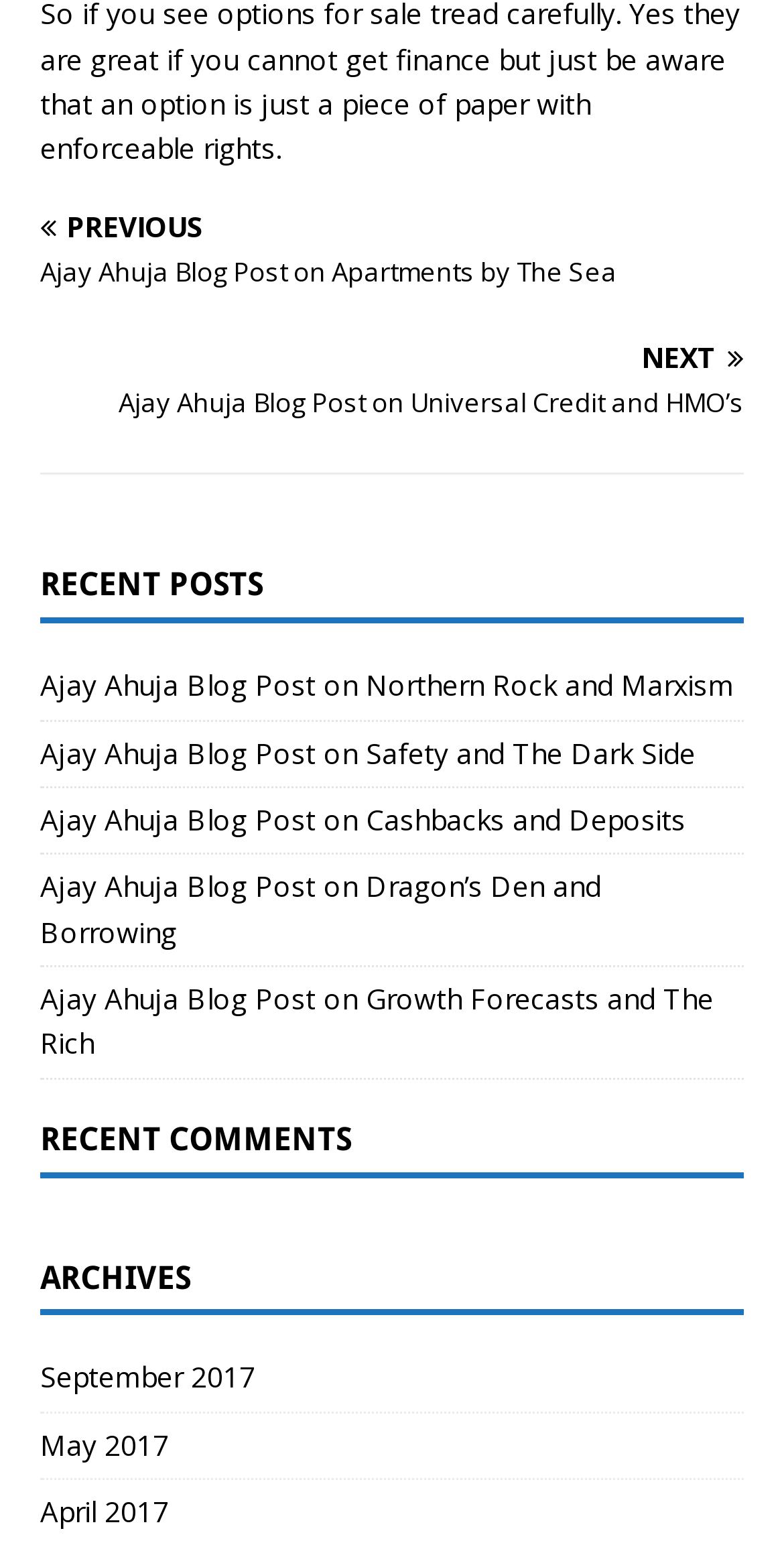How many navigation links are present at the top?
Look at the screenshot and provide an in-depth answer.

I looked at the top of the webpage and found two navigation links, one for 'PREVIOUS' and one for 'NEXT', which are used to navigate through blog posts.